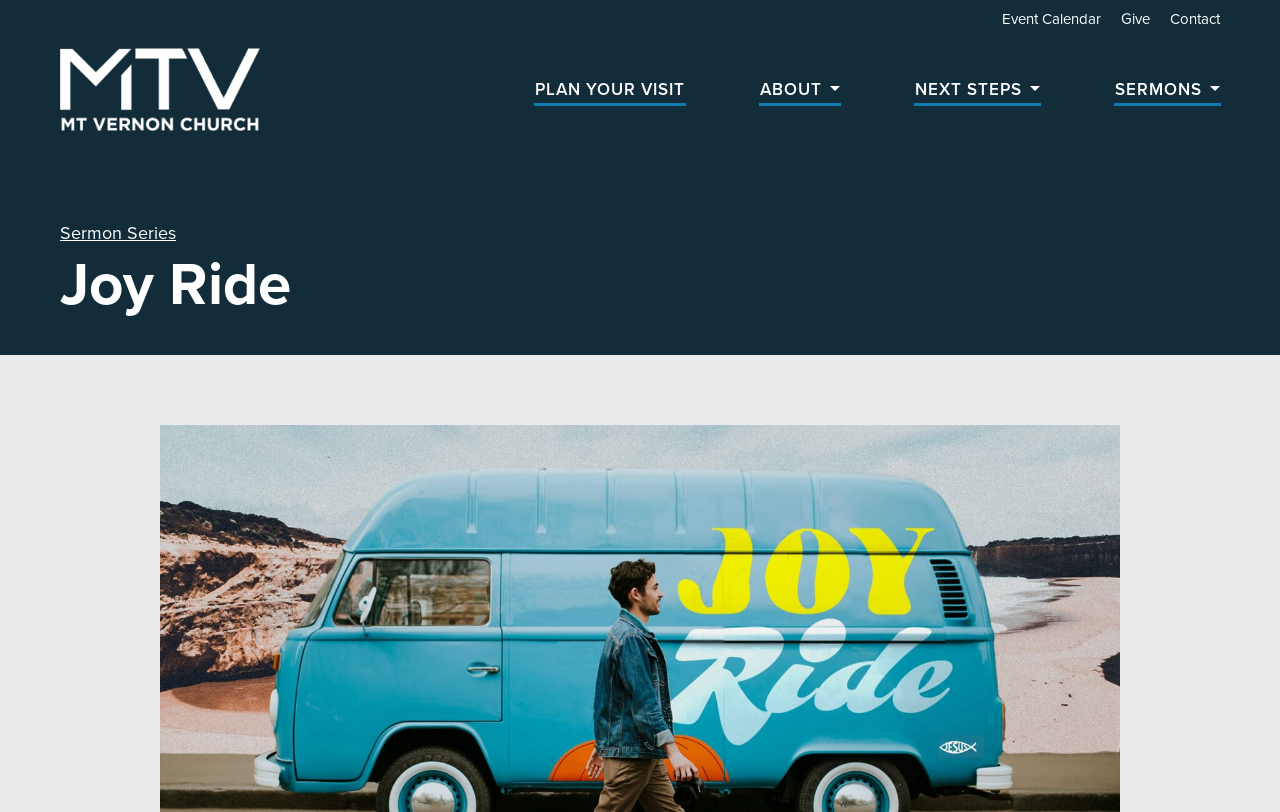Construct a thorough caption encompassing all aspects of the webpage.

The webpage is about Mt Vernon Church's Joy Ride Archives. At the top, there are three links: "Event Calendar", "Give", and "Contact", aligned horizontally and taking up about a quarter of the screen width. Below these links, there is a smaller link with no text. 

Further down, there are four main links: "PLAN YOUR VISIT", "ABOUT", "NEXT STEPS", and "SERMONS", which are also aligned horizontally and take up about half of the screen width. The "ABOUT", "NEXT STEPS", and "SERMONS" links are expandable, but not currently expanded.

On the left side of the page, there is a link "Sermon Series" positioned below the smaller link with no text. The main heading "Joy Ride" is centered and takes up about half of the screen height, spanning from the top to the middle of the page.